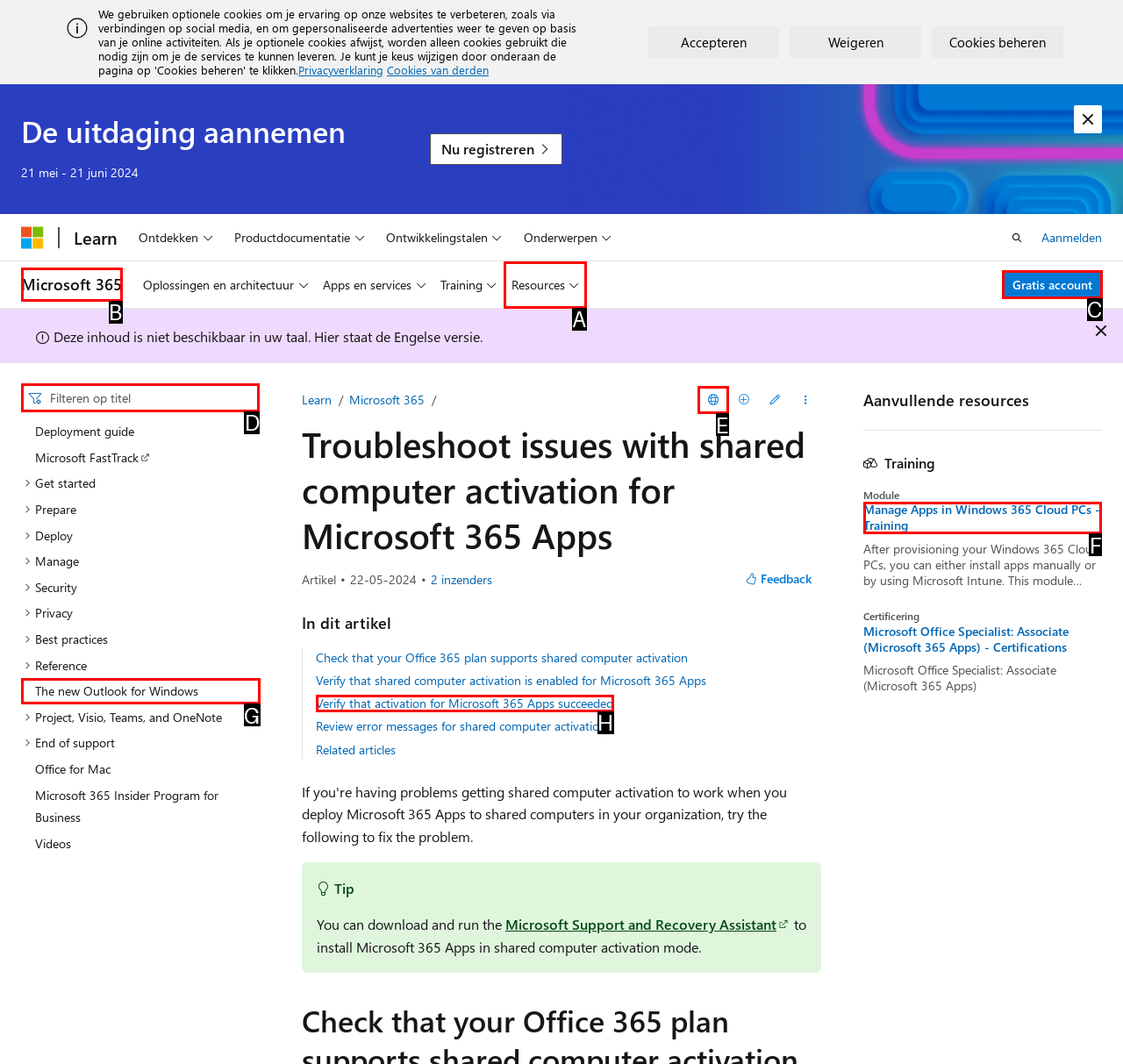Select the HTML element that needs to be clicked to perform the task: Search for something. Reply with the letter of the chosen option.

D